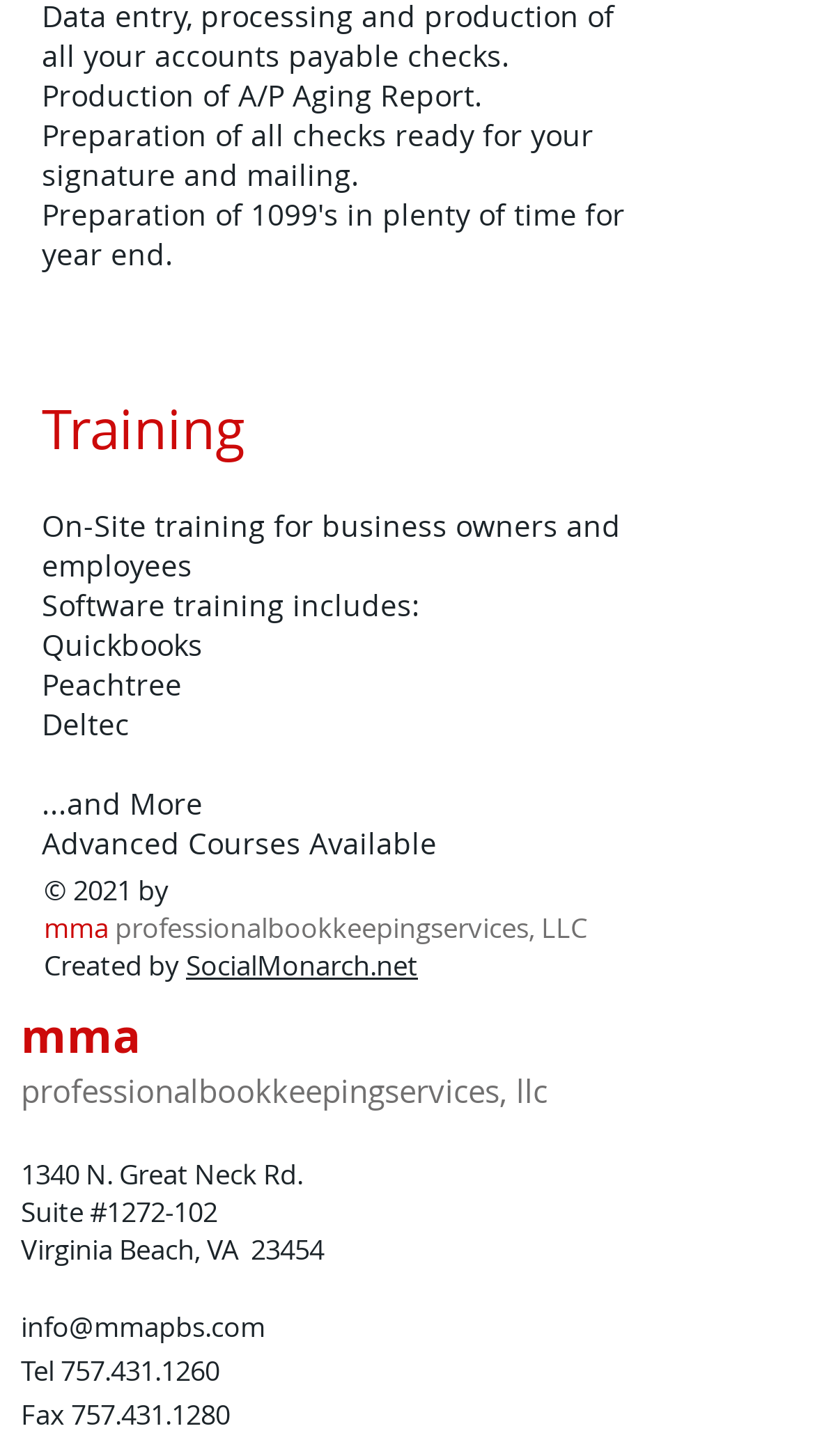What is the purpose of the preparation of checks?
Provide a short answer using one word or a brief phrase based on the image.

For signature and mailing